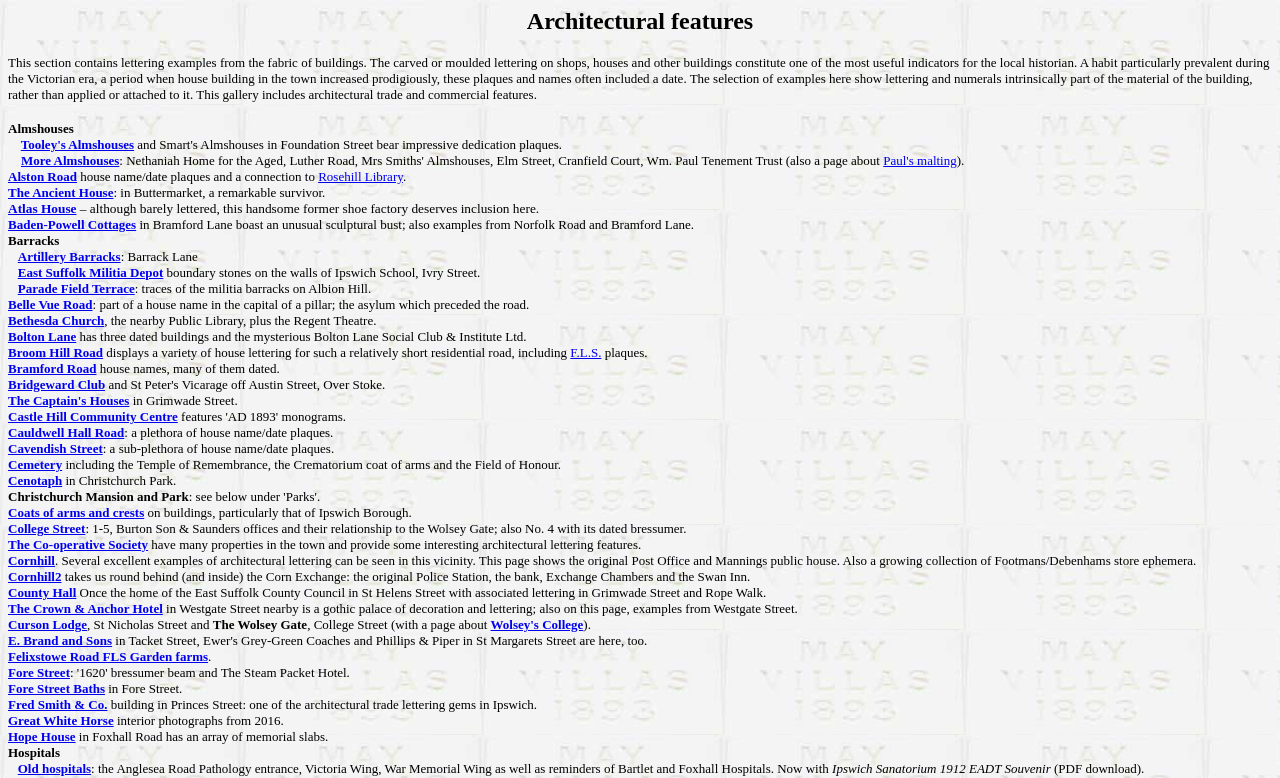What type of features are shown in this section?
Please provide a detailed answer to the question.

The section contains lettering examples from the fabric of buildings, which are architectural features.